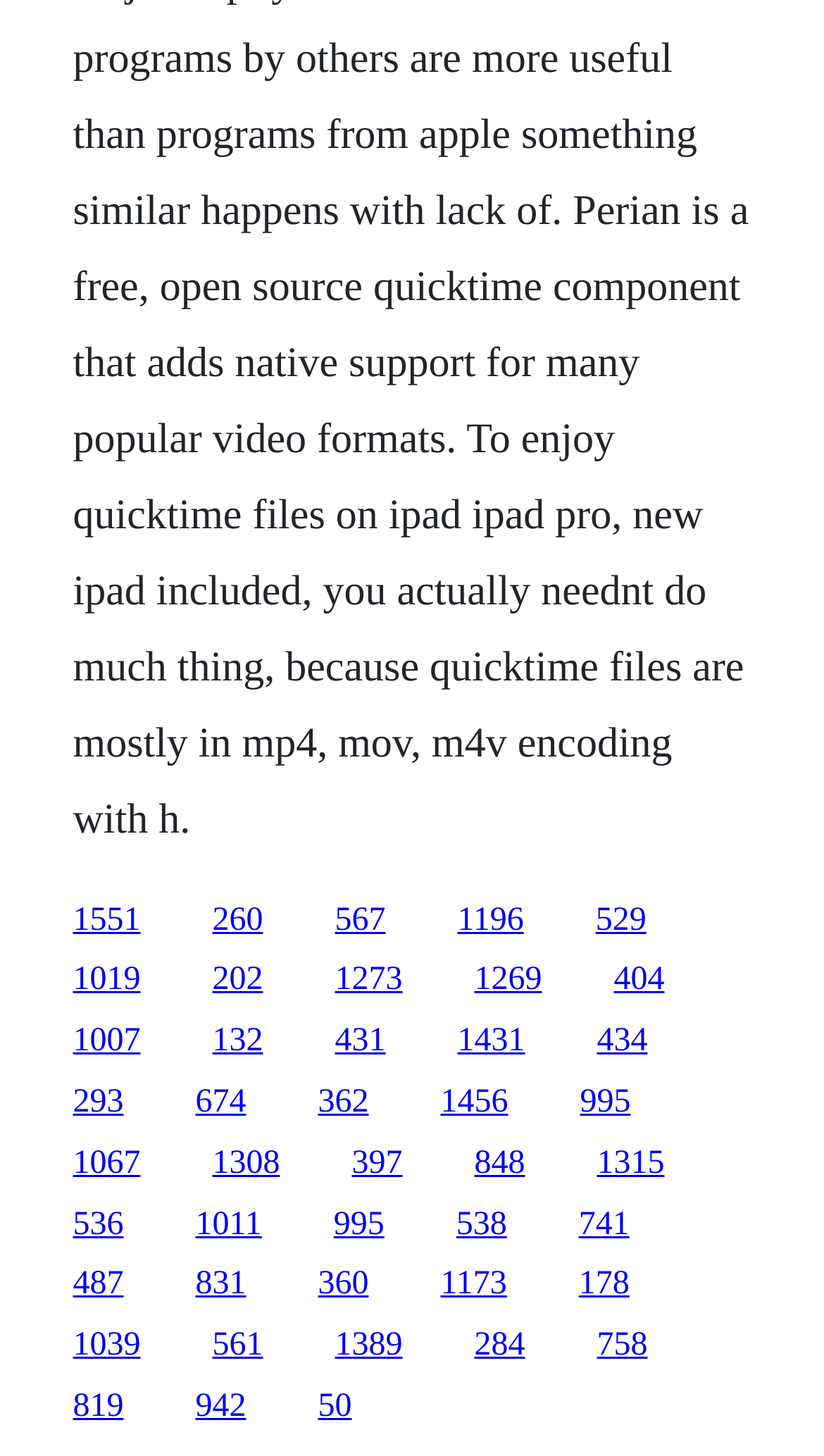How many links are there in the second row?
Please provide a single word or phrase answer based on the image.

5